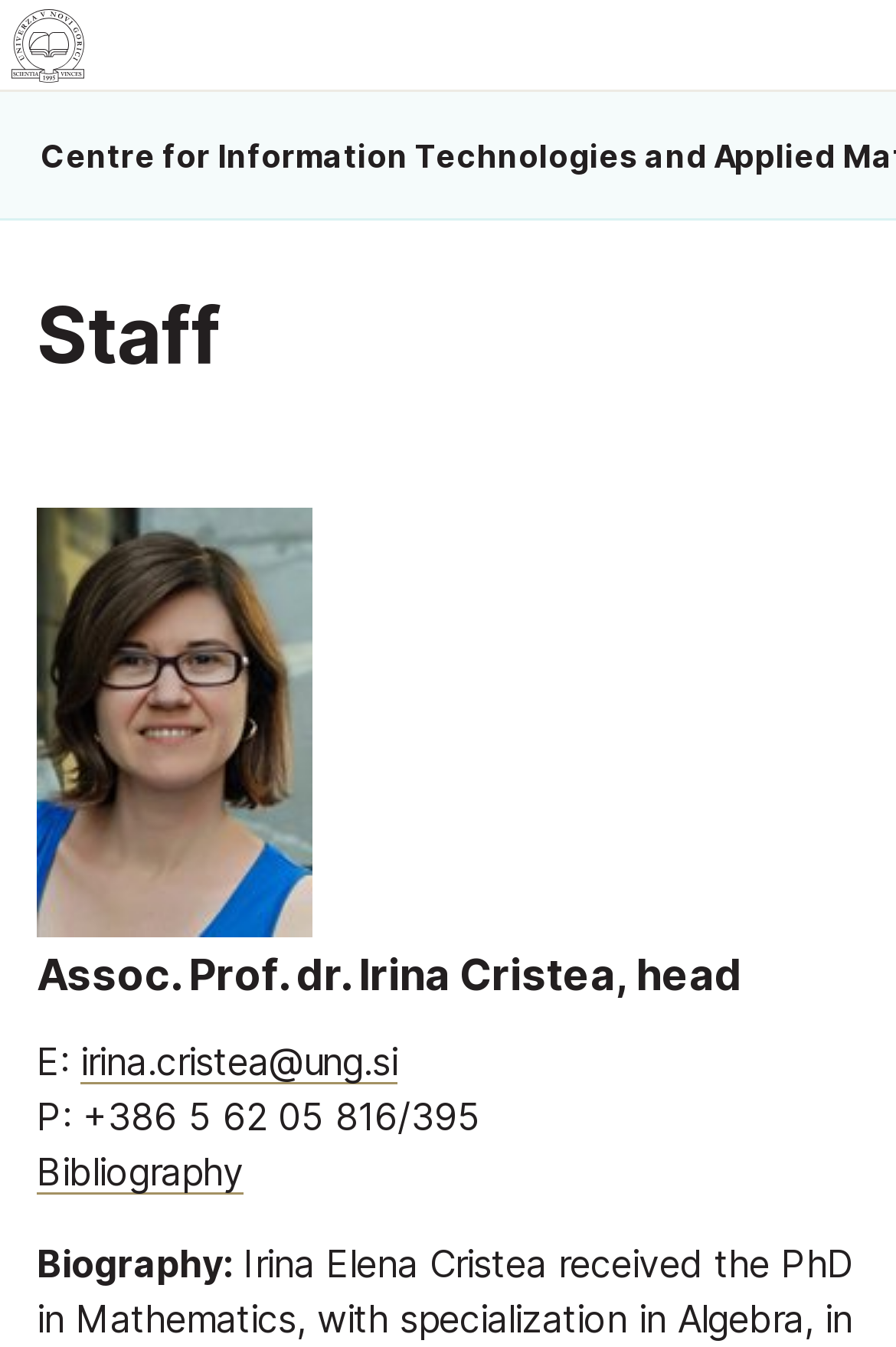Analyze and describe the webpage in a detailed narrative.

The webpage is about the staff of the University of Nova Gorica. At the top left corner, there is a link to the university's homepage, accompanied by a small image of the university's logo. Below the logo, a heading "Staff" is prominently displayed, taking up most of the width of the page.

On the left side of the page, there is a section dedicated to a staff member, Assoc. Prof. dr. Irina Cristea, who is the head of the staff. Her photo is displayed, followed by her title and name in a heading. Below her photo, there are several lines of text and links providing her contact information, including her email address and phone number.

Additionally, there is a link to her bibliography, located below her contact information. Finally, a brief biography of Assoc. Prof. dr. Irina Cristea is provided at the bottom of the section.